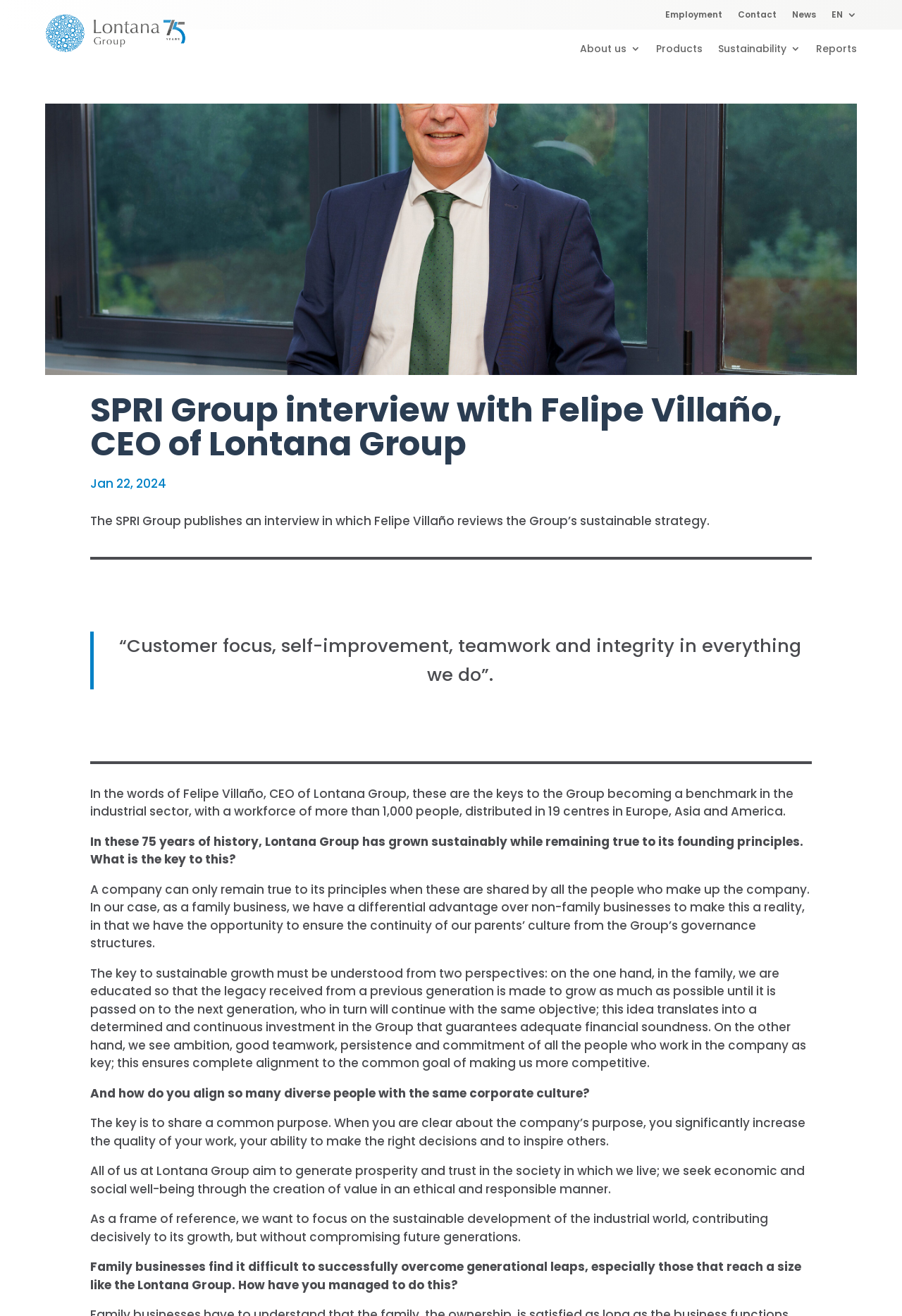Show the bounding box coordinates for the element that needs to be clicked to execute the following instruction: "Click the 'Reports' link". Provide the coordinates in the form of four float numbers between 0 and 1, i.e., [left, top, right, bottom].

[0.905, 0.033, 0.95, 0.045]